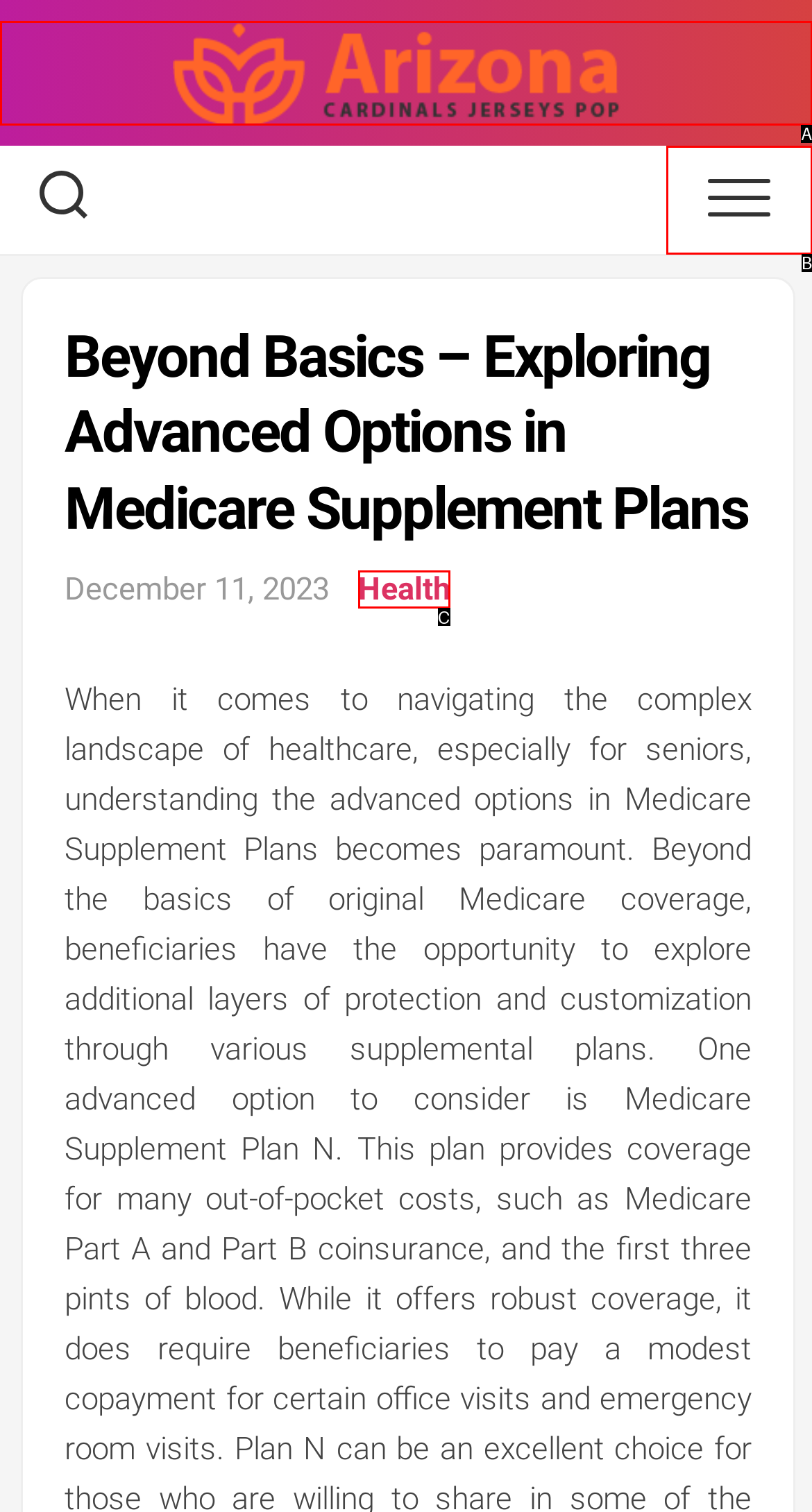Match the HTML element to the given description: Health
Indicate the option by its letter.

C